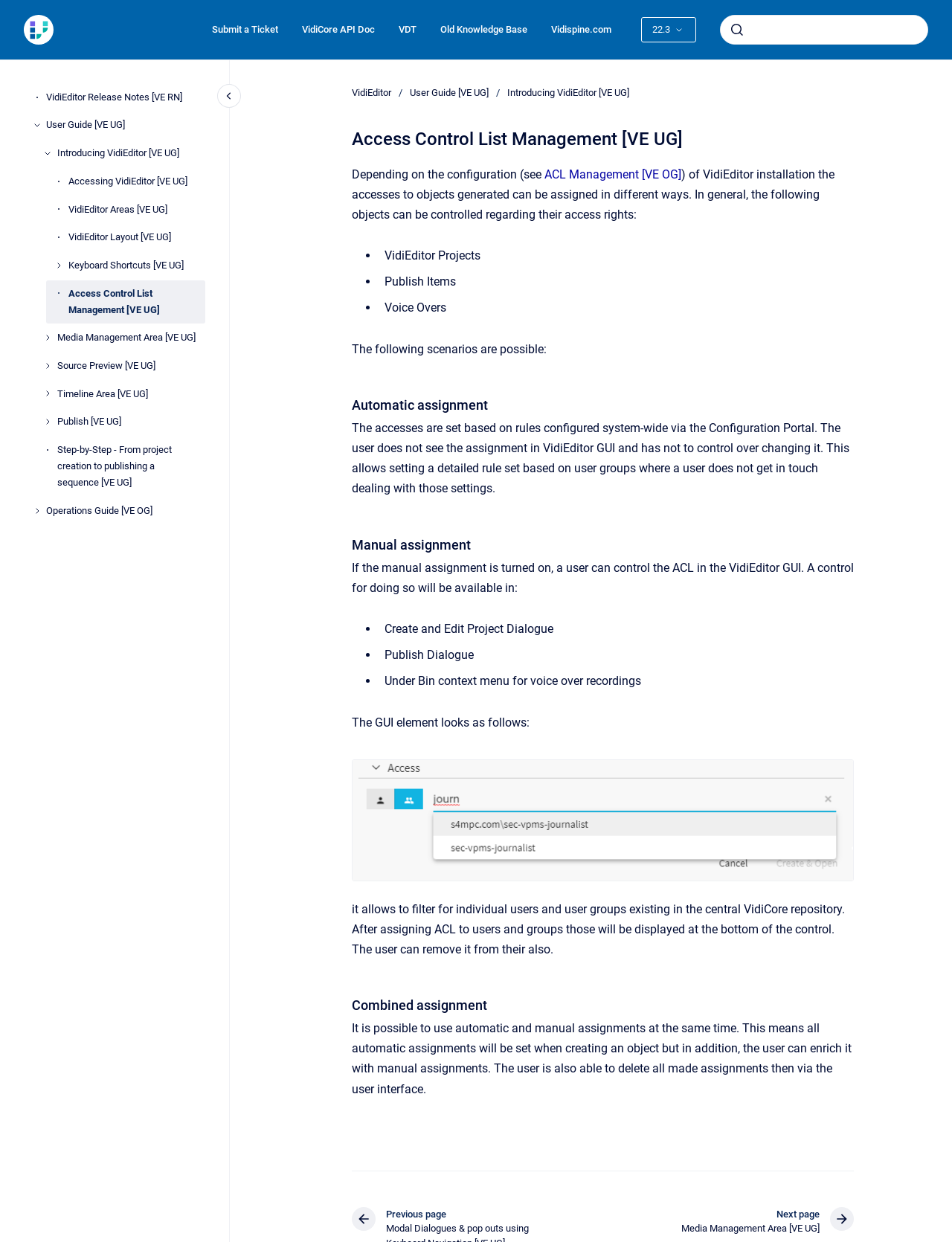Find the bounding box coordinates for the element that must be clicked to complete the instruction: "Submit a Ticket". The coordinates should be four float numbers between 0 and 1, indicated as [left, top, right, bottom].

[0.21, 0.011, 0.305, 0.037]